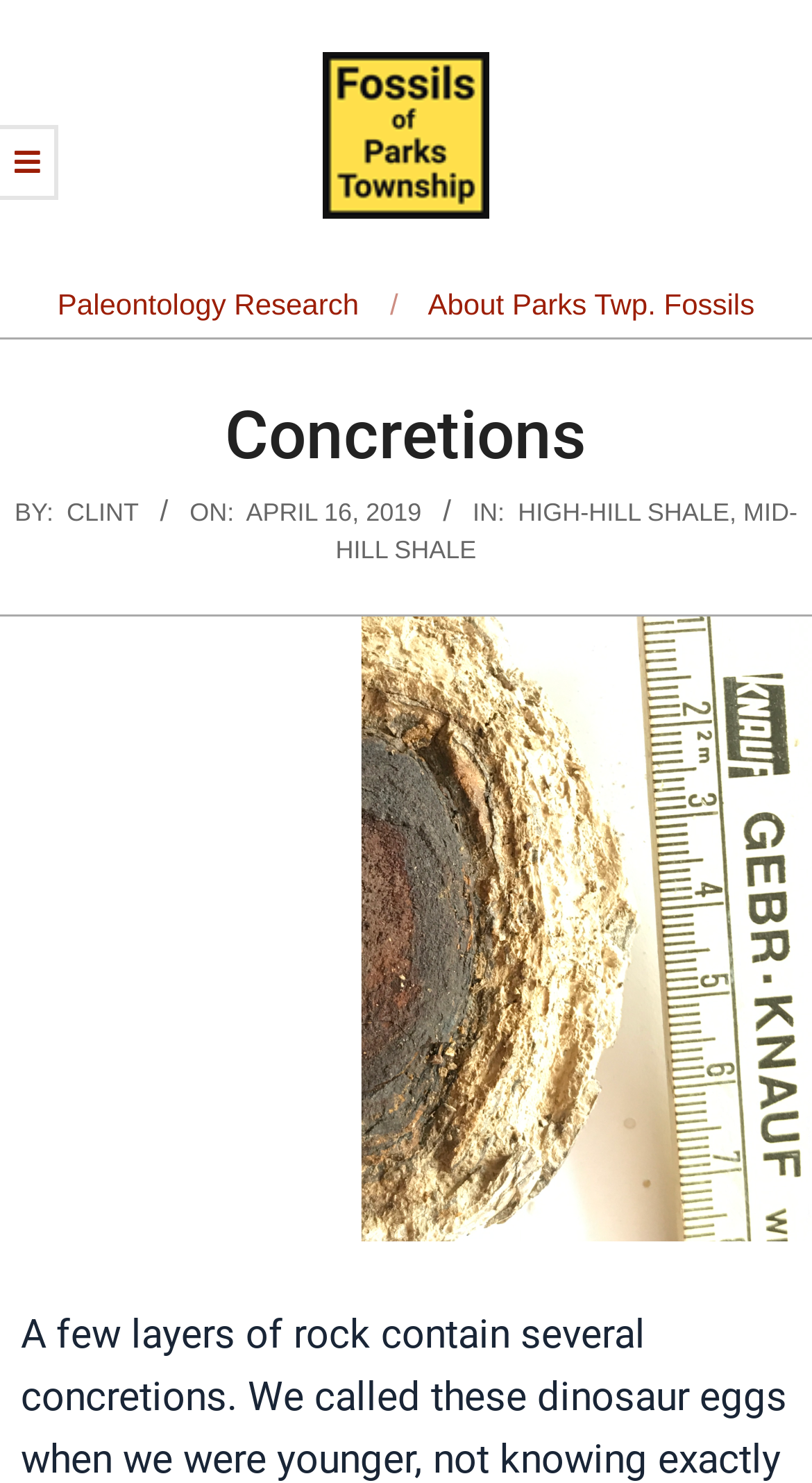Identify the bounding box coordinates of the clickable section necessary to follow the following instruction: "read about Concretions". The coordinates should be presented as four float numbers from 0 to 1, i.e., [left, top, right, bottom].

[0.0, 0.261, 1.0, 0.325]